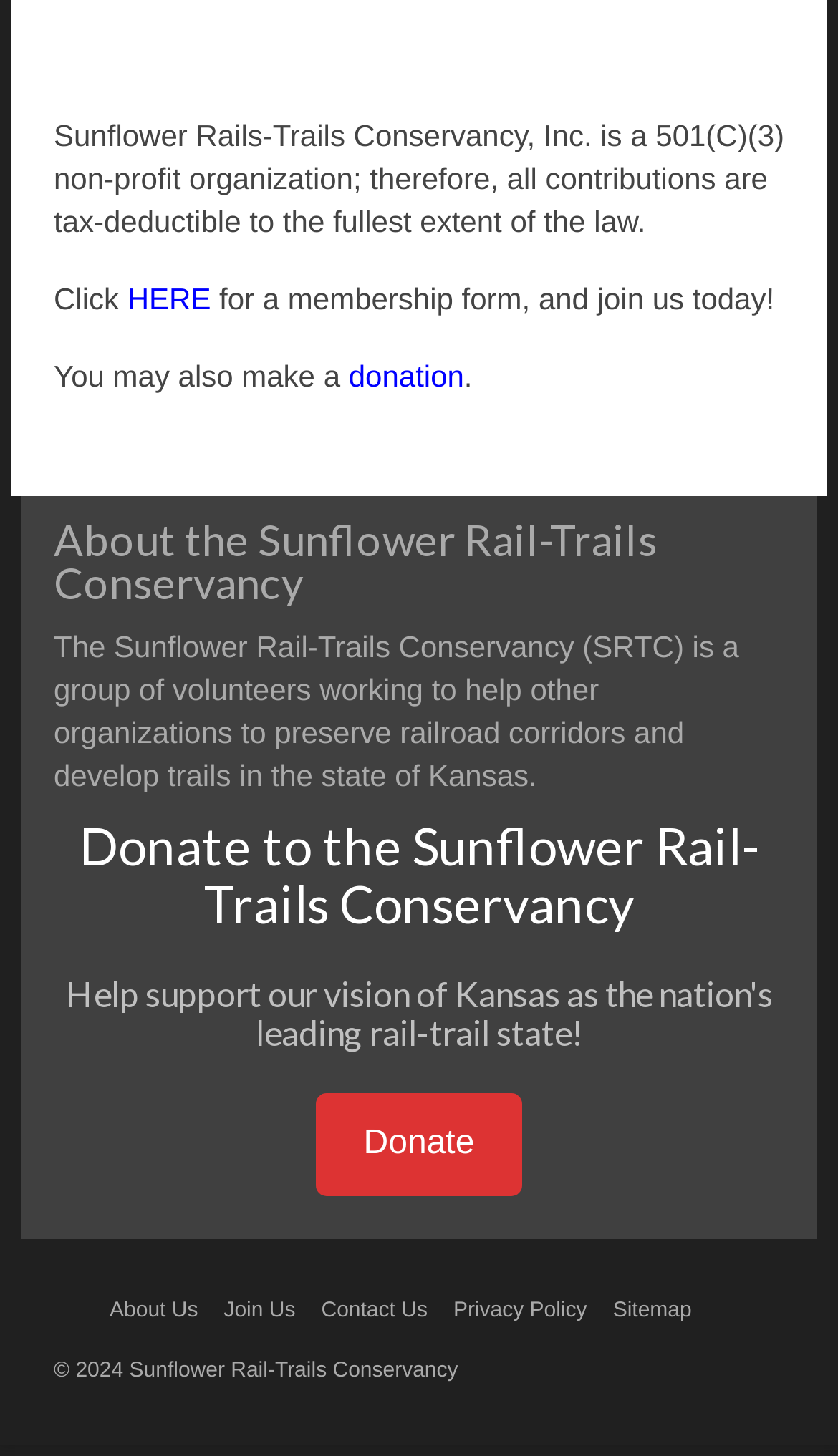What is the vision of the Sunflower Rail-Trails Conservancy?
Examine the image closely and answer the question with as much detail as possible.

The heading 'Help support our vision of Kansas as the nation's leading rail-trail state!' on the webpage indicates that the vision of the Sunflower Rail-Trails Conservancy is to make Kansas the nation's leading rail-trail state.